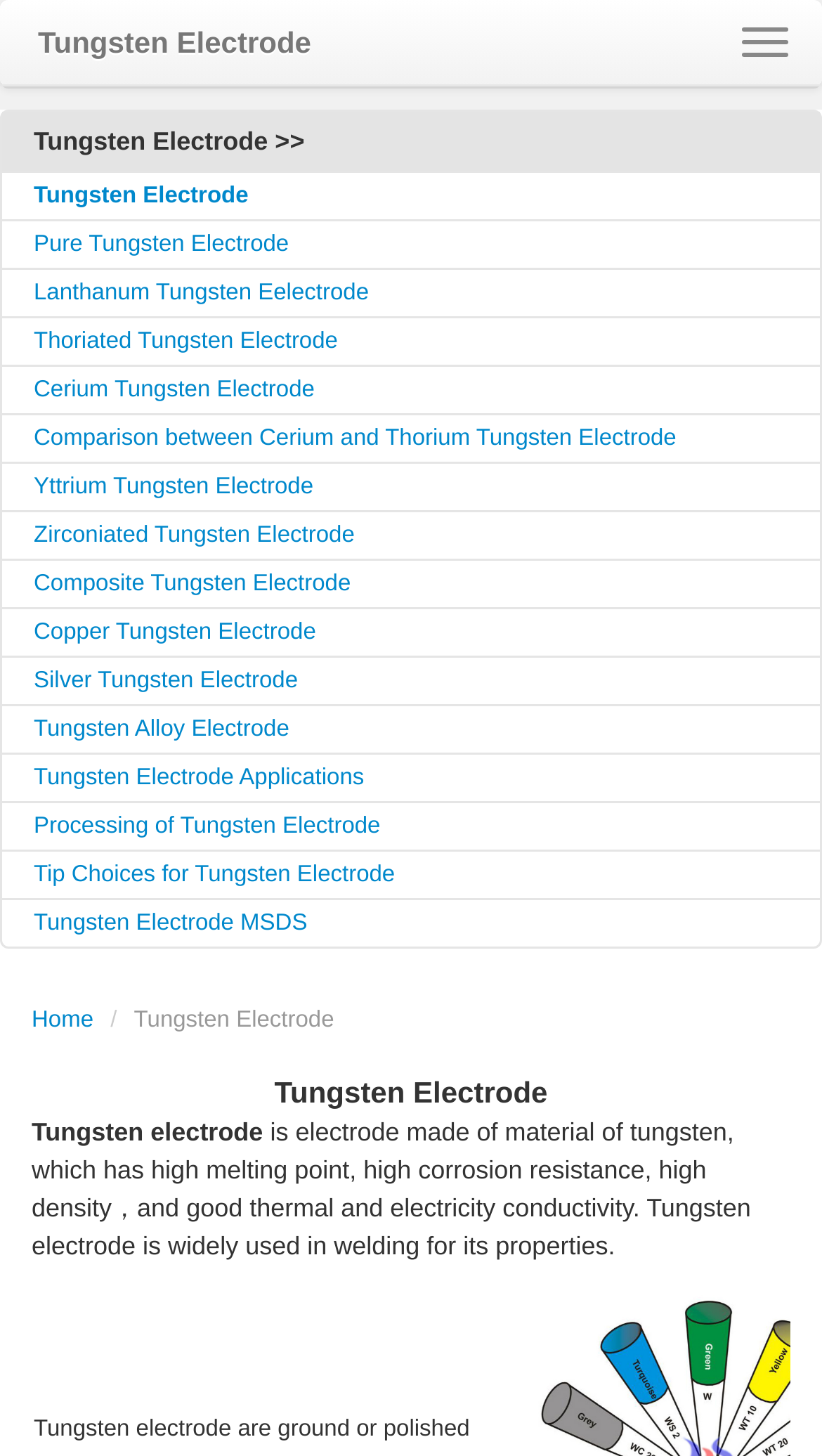Locate the bounding box coordinates of the region to be clicked to comply with the following instruction: "Click the Home button". The coordinates must be four float numbers between 0 and 1, in the form [left, top, right, bottom].

[0.0, 0.07, 1.0, 0.114]